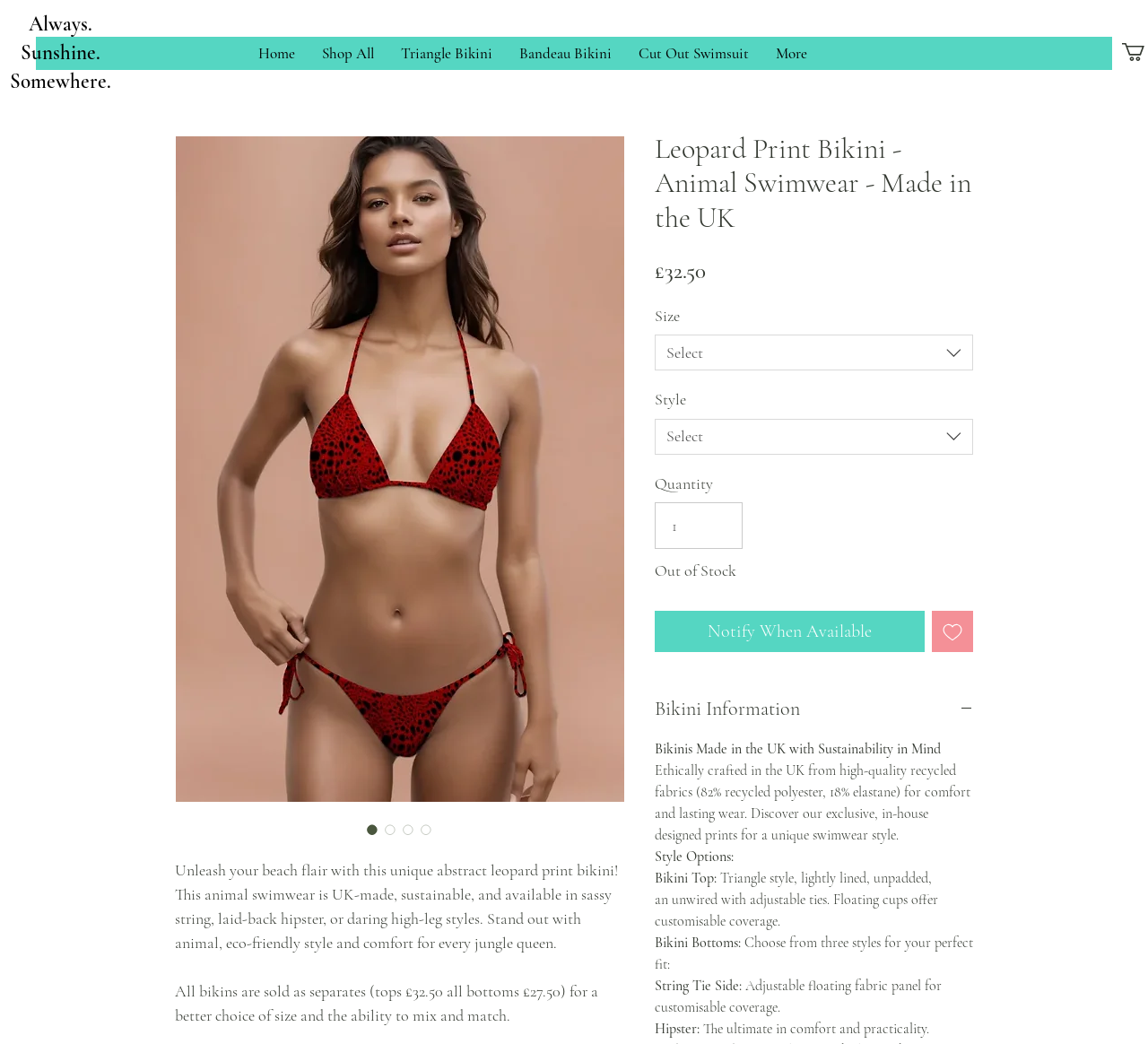Provide the bounding box coordinates for the UI element that is described as: "aria-label="Add to Wishlist"".

[0.812, 0.585, 0.848, 0.625]